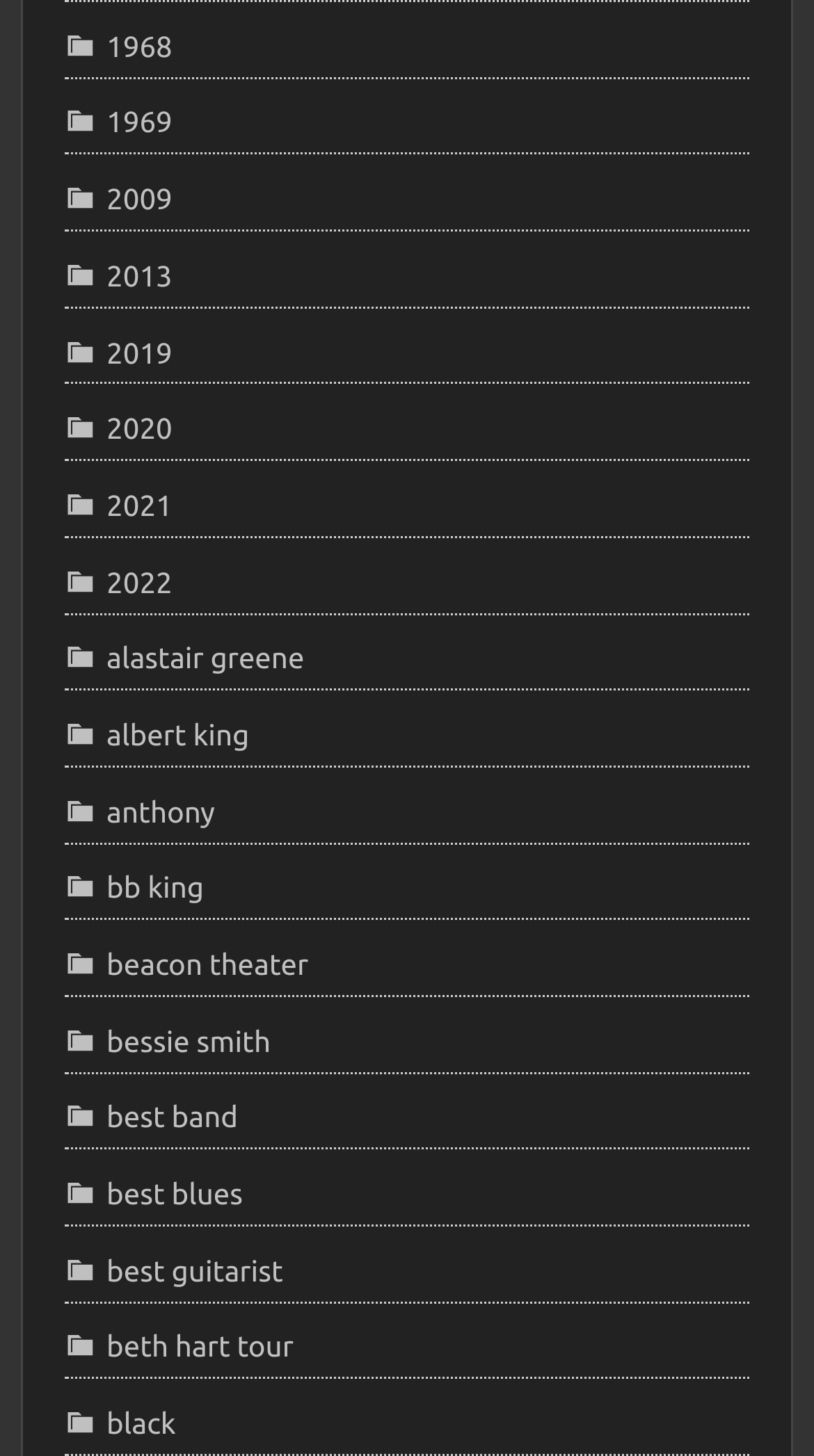Pinpoint the bounding box coordinates of the element you need to click to execute the following instruction: "go to beth hart tour page". The bounding box should be represented by four float numbers between 0 and 1, in the format [left, top, right, bottom].

[0.079, 0.912, 0.361, 0.938]